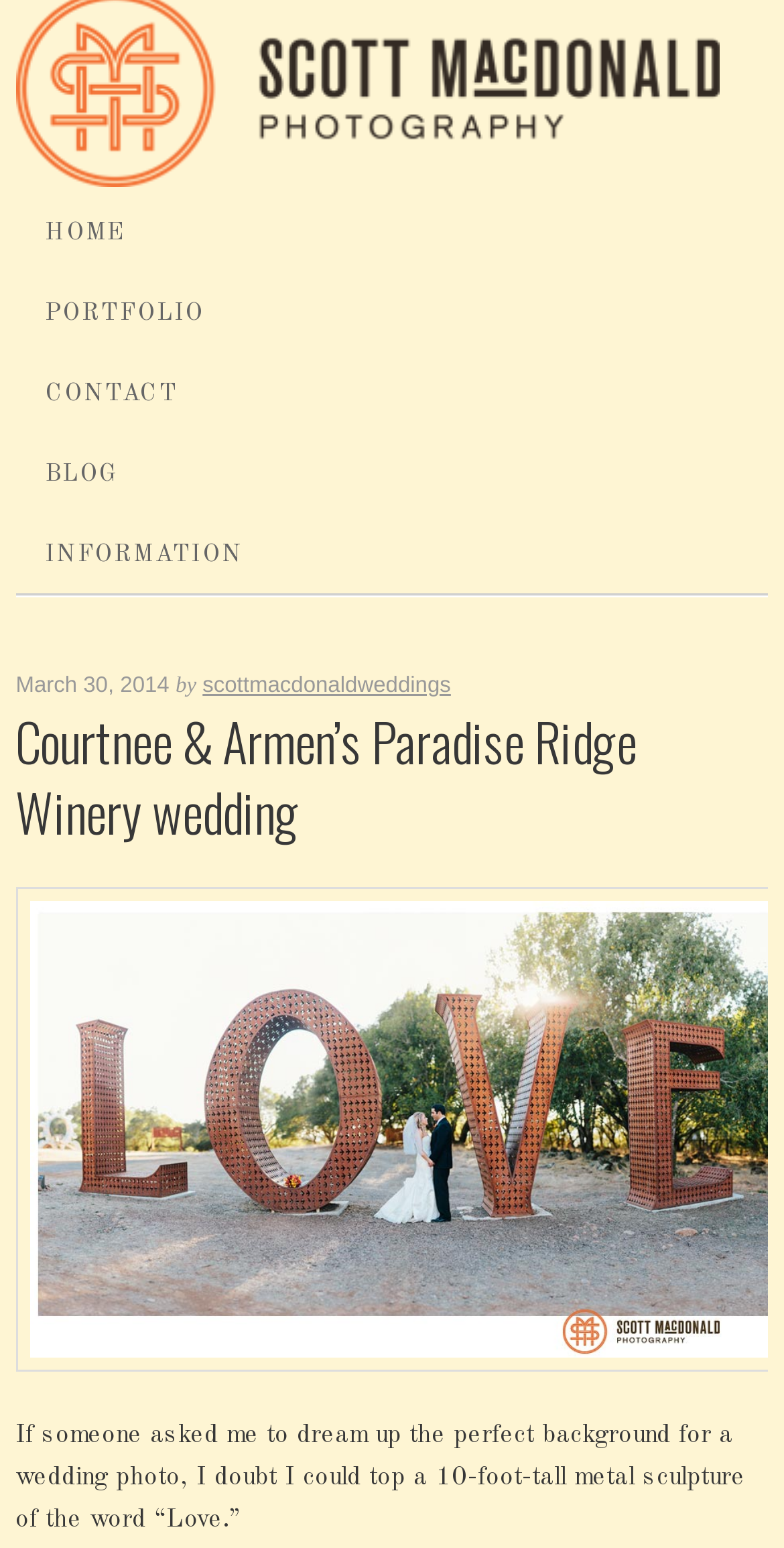What are the main sections of the website?
Please provide a single word or phrase as your answer based on the image.

HOME, PORTFOLIO, CONTACT, BLOG